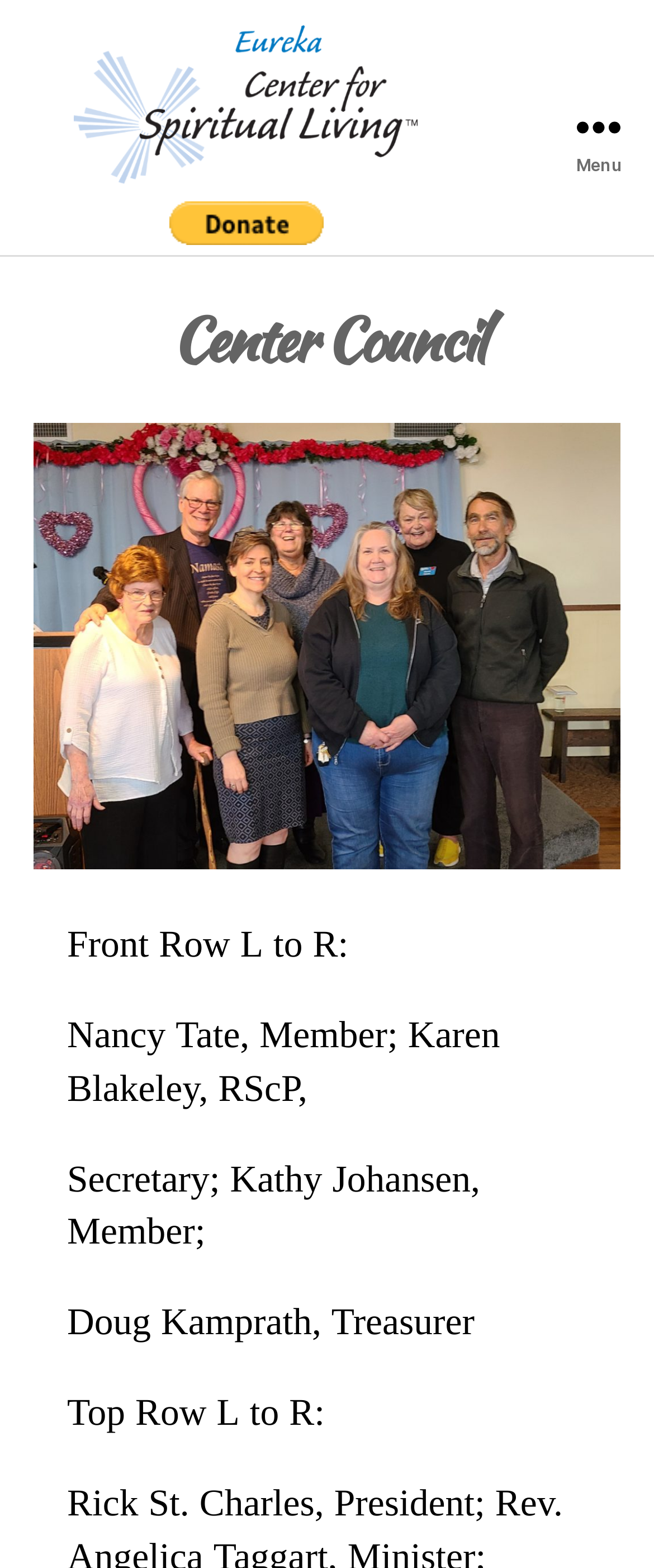What is the purpose of the button?
Please provide a comprehensive answer to the question based on the webpage screenshot.

I found a button with the text 'Donate with PayPal button' which suggests that the purpose of the button is to allow users to make a donation using PayPal.